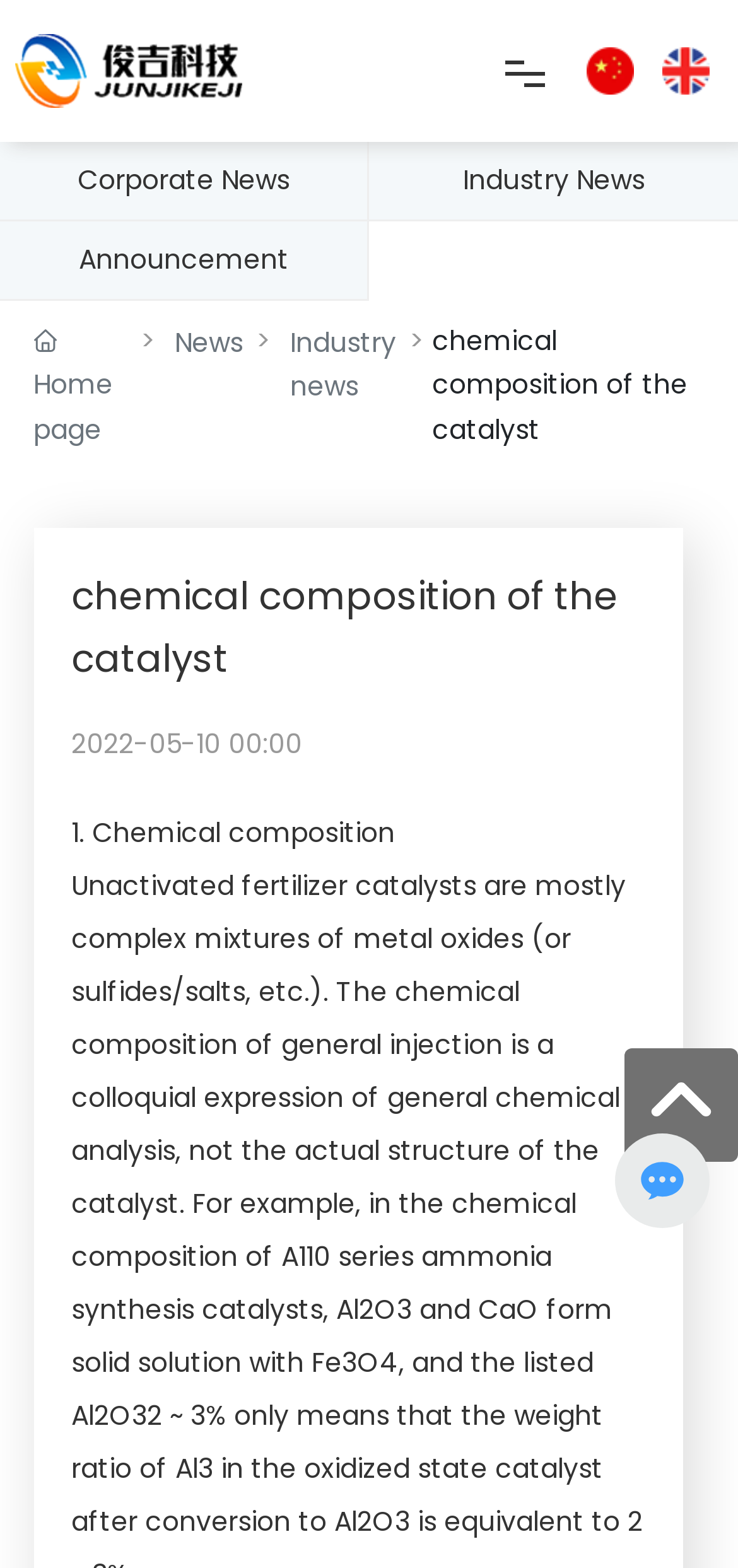What type of news is available on the webpage? From the image, respond with a single word or brief phrase.

Corporate News, Industry News, Announcement